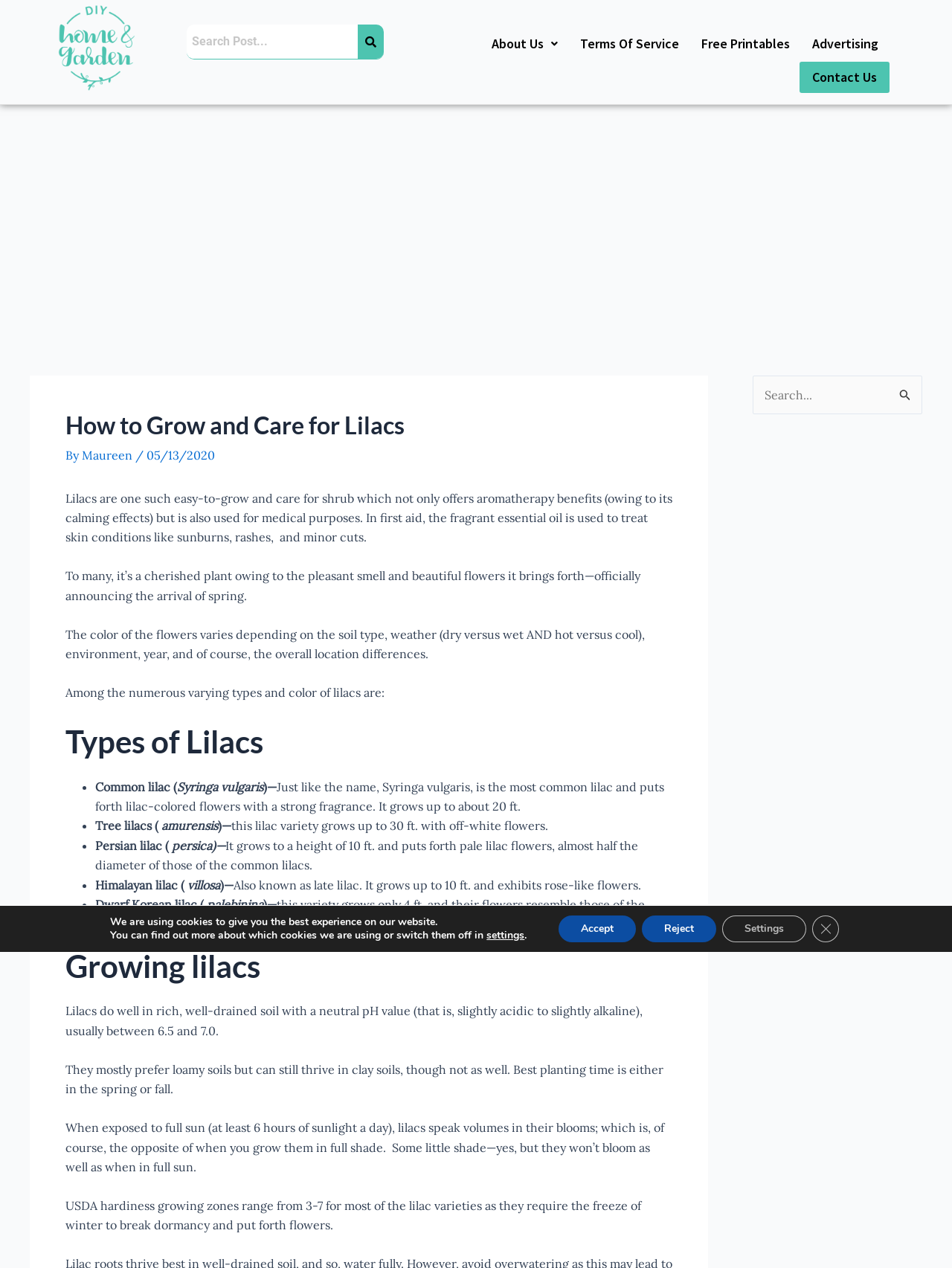Locate the bounding box coordinates of the element that should be clicked to execute the following instruction: "Read the article by Maureen".

[0.086, 0.353, 0.142, 0.365]